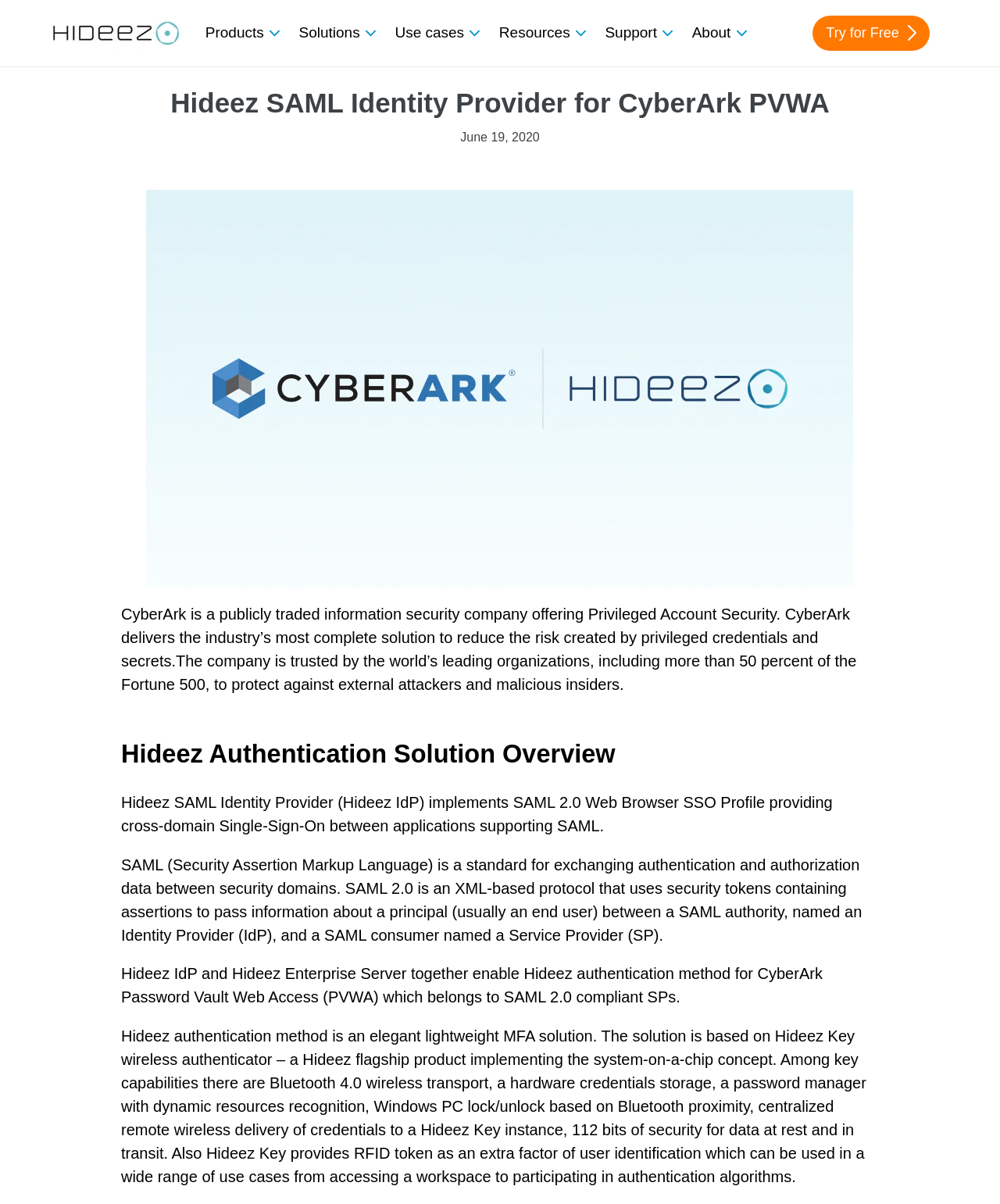Please specify the bounding box coordinates of the area that should be clicked to accomplish the following instruction: "Go to the About page". The coordinates should consist of four float numbers between 0 and 1, i.e., [left, top, right, bottom].

[0.684, 0.016, 0.754, 0.039]